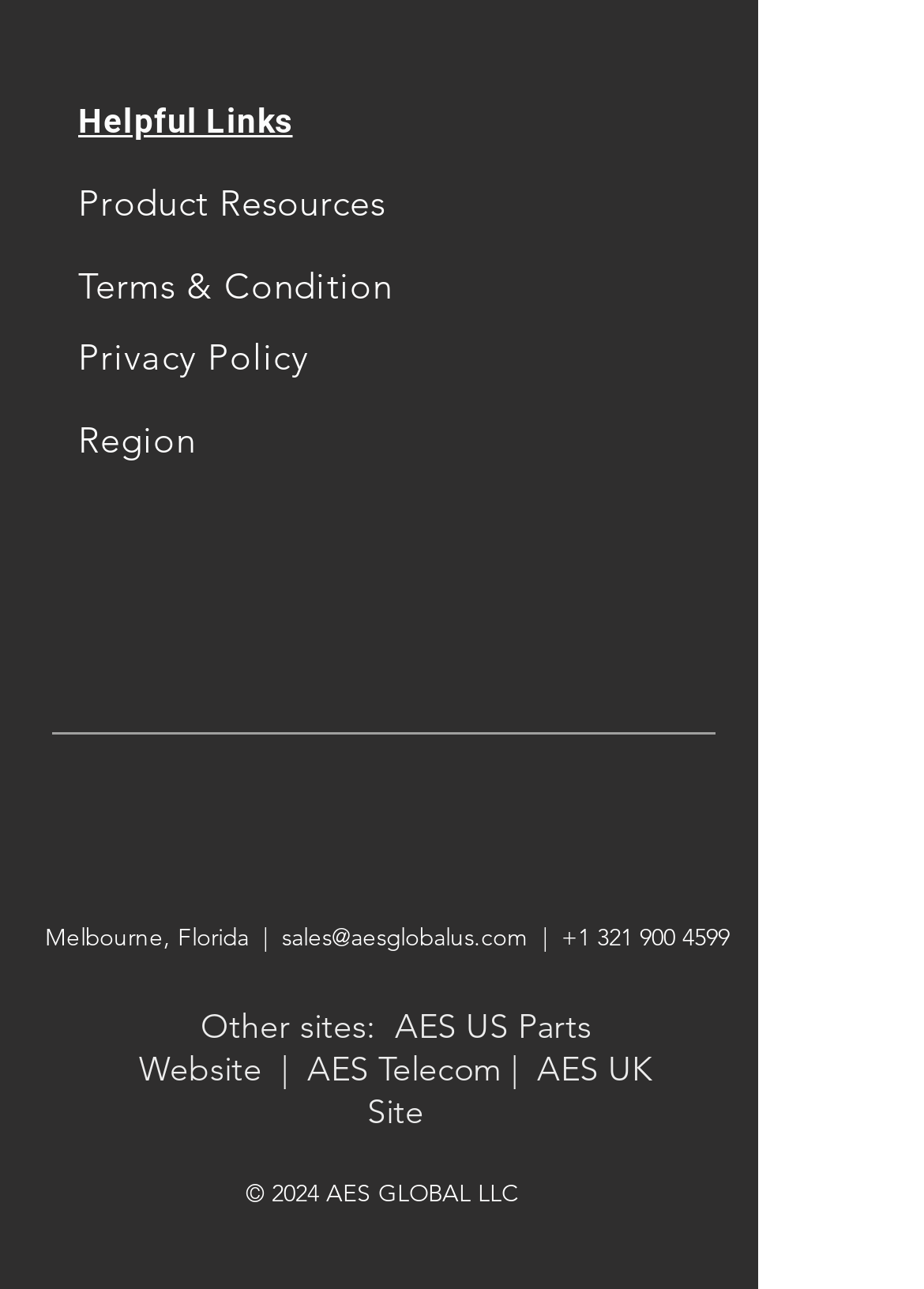Based on the image, provide a detailed and complete answer to the question: 
What is the email address provided?

The email address can be found by looking at the link element with the description 'sales@aesglobalus.com' which is located below the 'Melbourne, Florida' text.